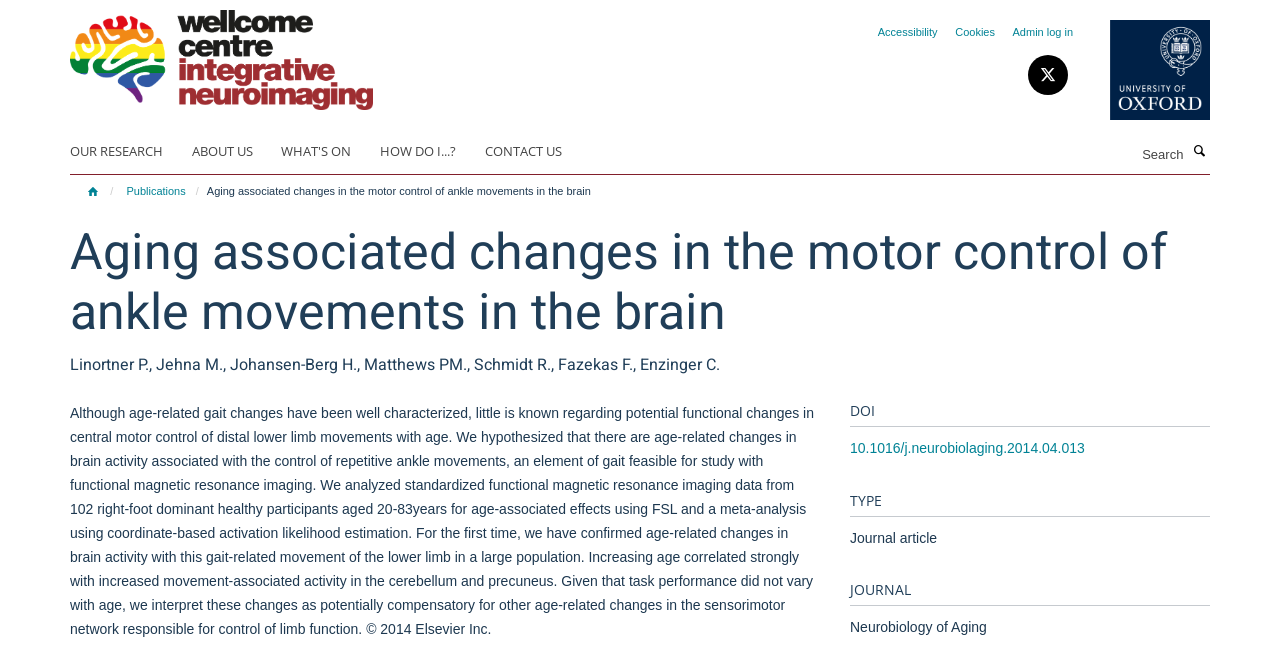What is the name of the research center?
Examine the image and give a concise answer in one word or a short phrase.

Wellcome Centre for Integrative Neuroimaging